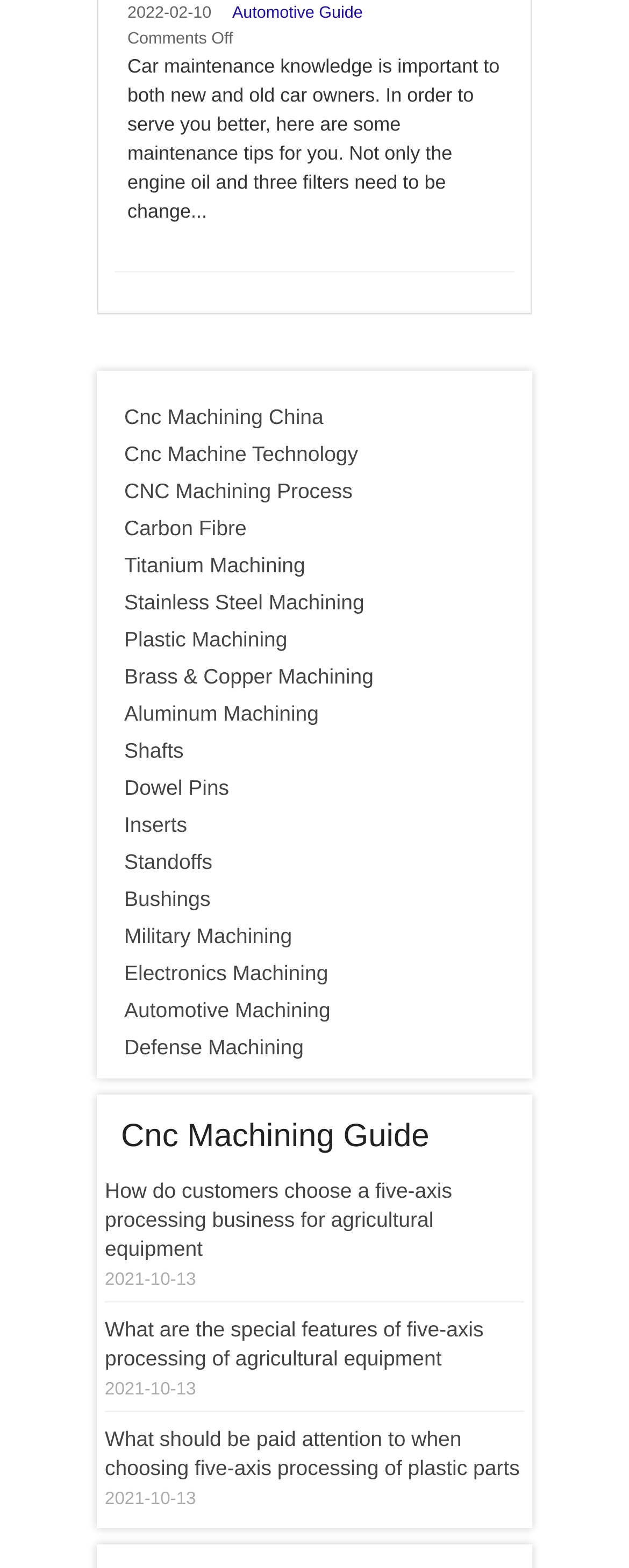Please provide the bounding box coordinates in the format (top-left x, top-left y, bottom-right x, bottom-right y). Remember, all values are floating point numbers between 0 and 1. What is the bounding box coordinate of the region described as: Cnc Machine Technology

[0.197, 0.281, 0.833, 0.299]